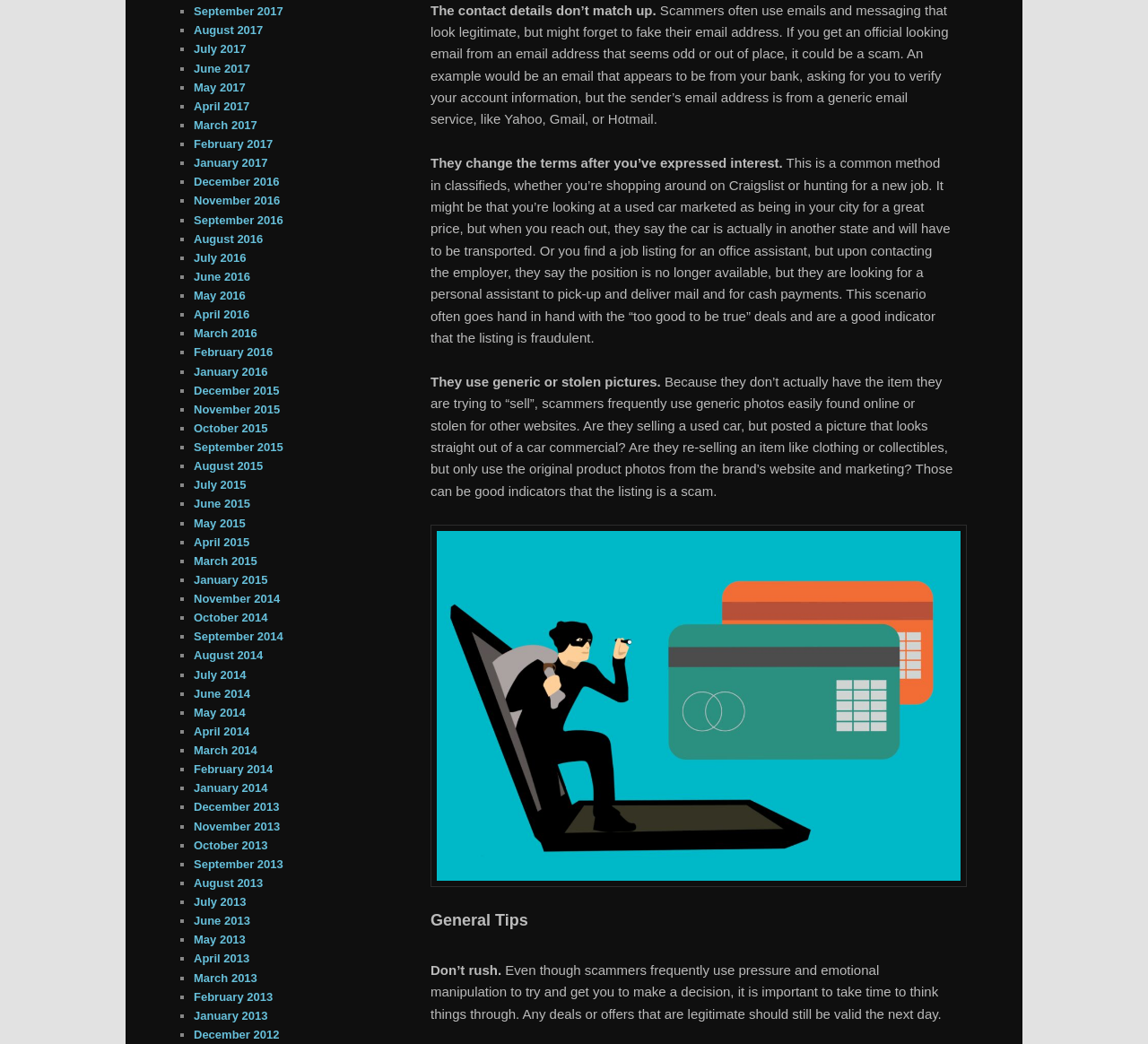Please find the bounding box coordinates for the clickable element needed to perform this instruction: "Leave a comment".

None